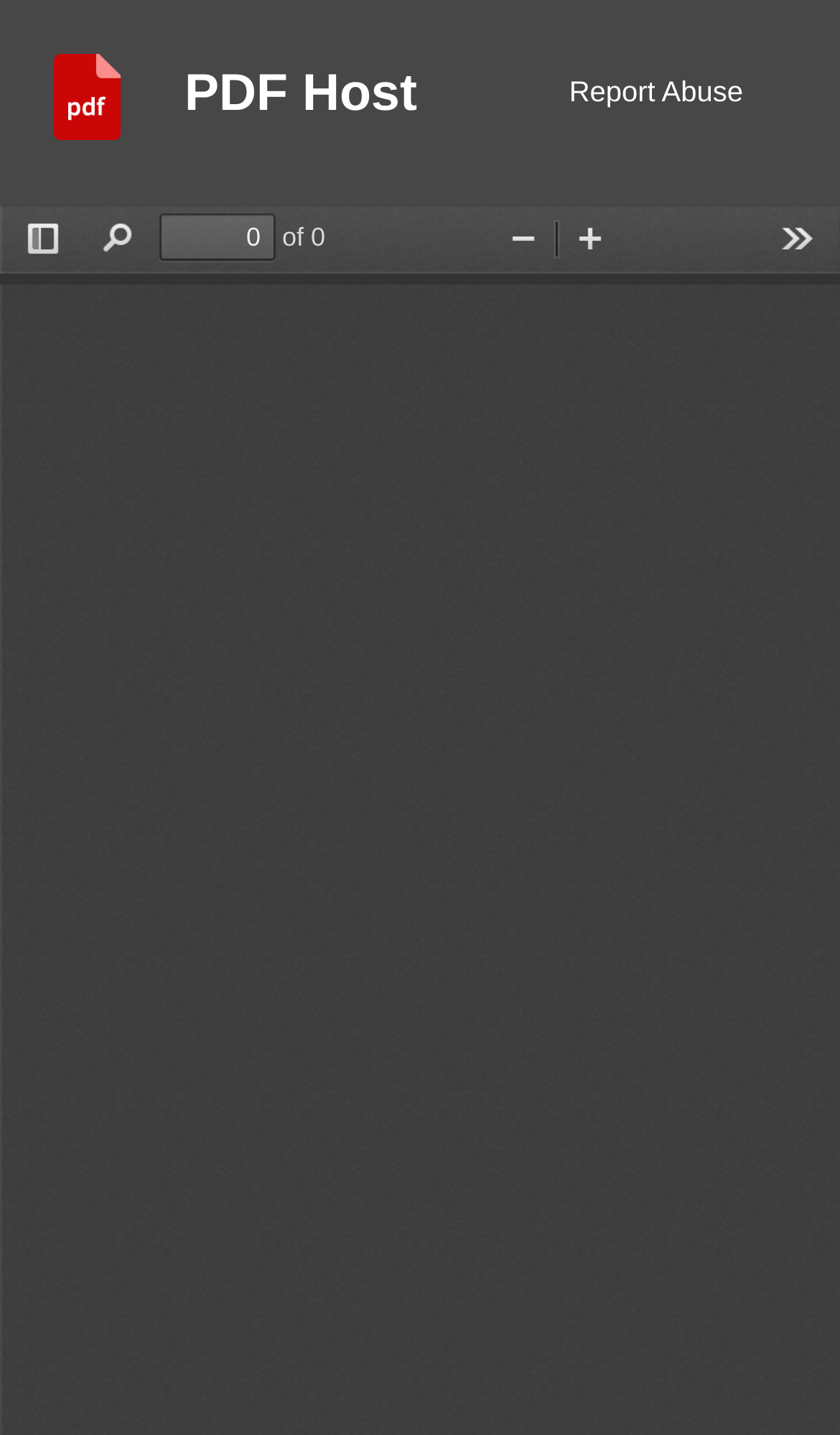Please find the bounding box coordinates of the element's region to be clicked to carry out this instruction: "Read the article '5 Ways an Enterprise Can Elevate Its Marketing Game Through Outsourcing'".

None